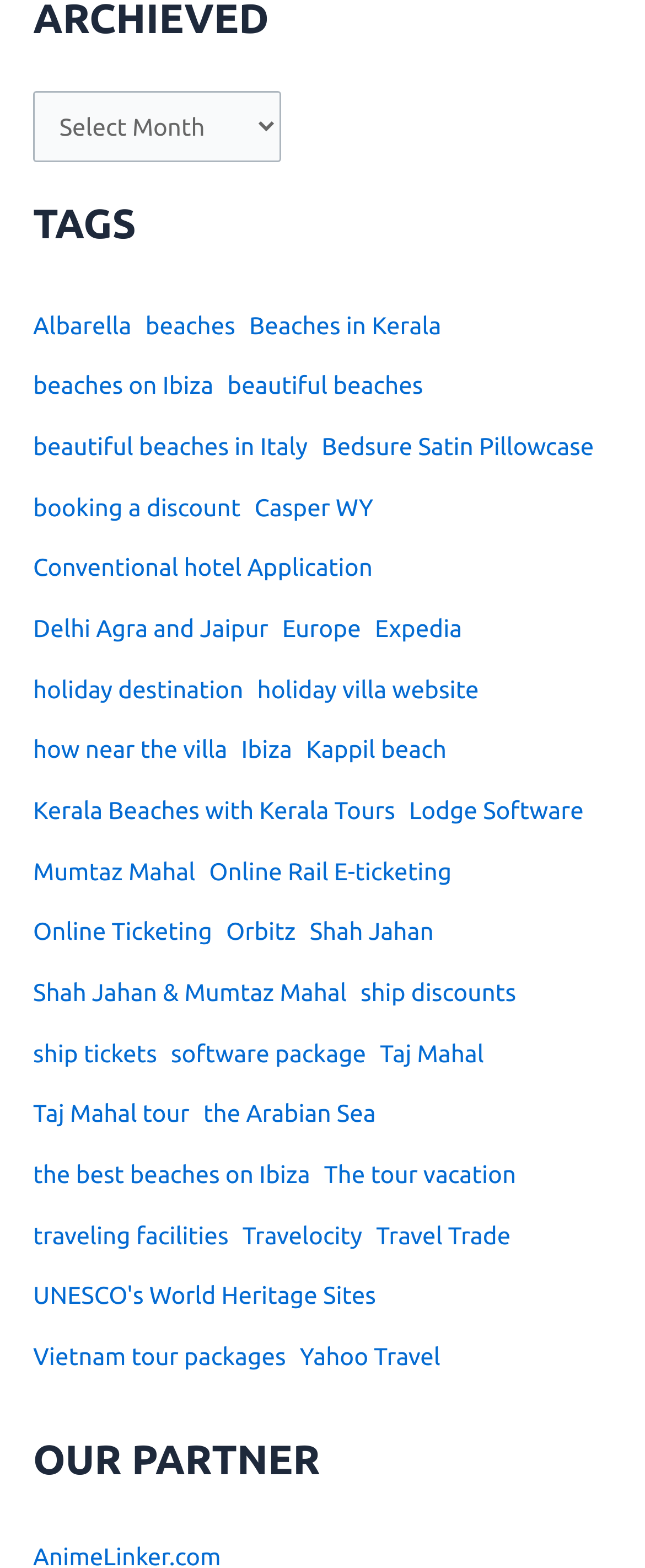Identify the bounding box coordinates of the region that should be clicked to execute the following instruction: "Explore Albarella".

[0.051, 0.188, 0.204, 0.227]